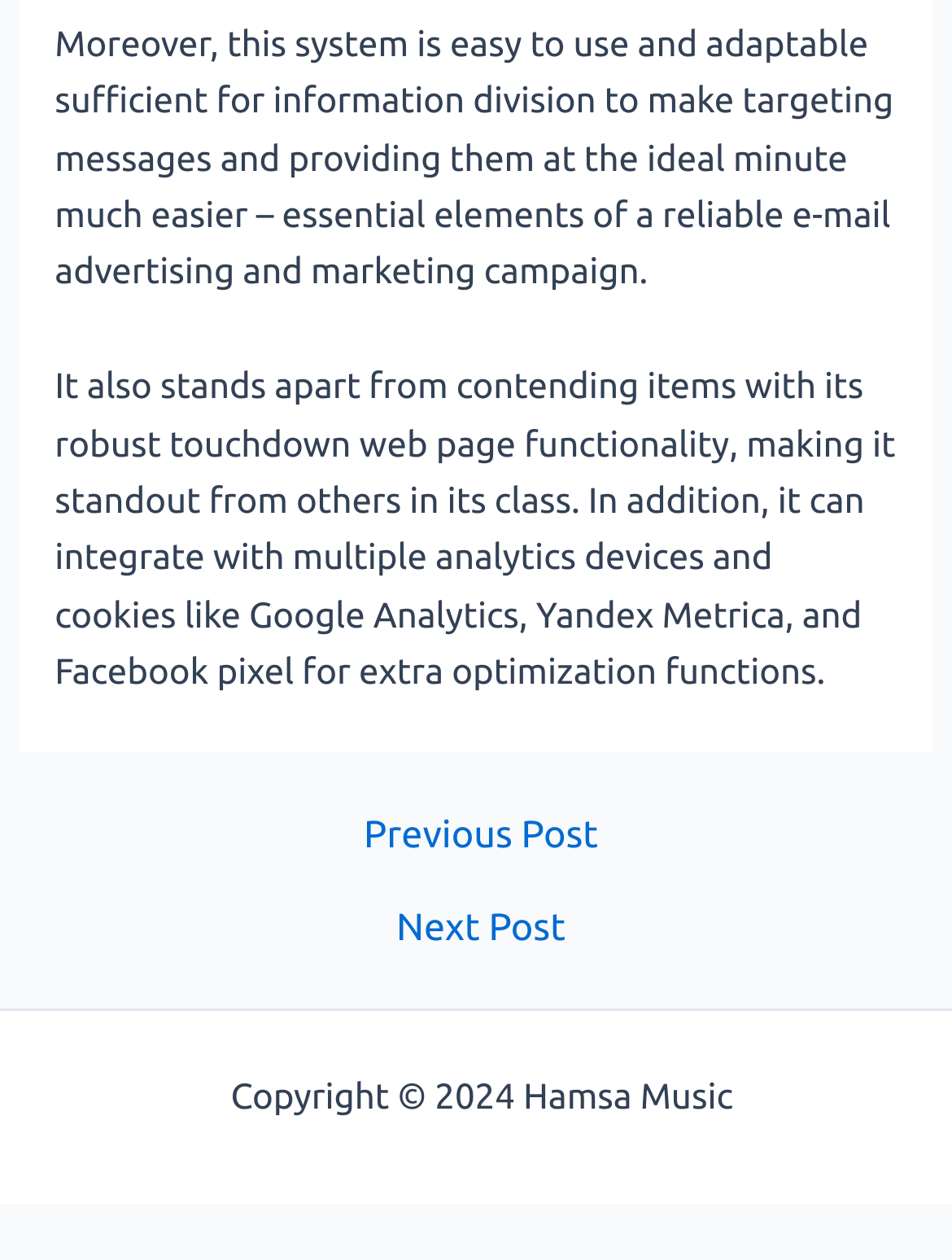Given the description ← Previous Post, predict the bounding box coordinates of the UI element. Ensure the coordinates are in the format (top-left x, top-left y, bottom-right x, bottom-right y) and all values are between 0 and 1.

[0.025, 0.647, 0.985, 0.677]